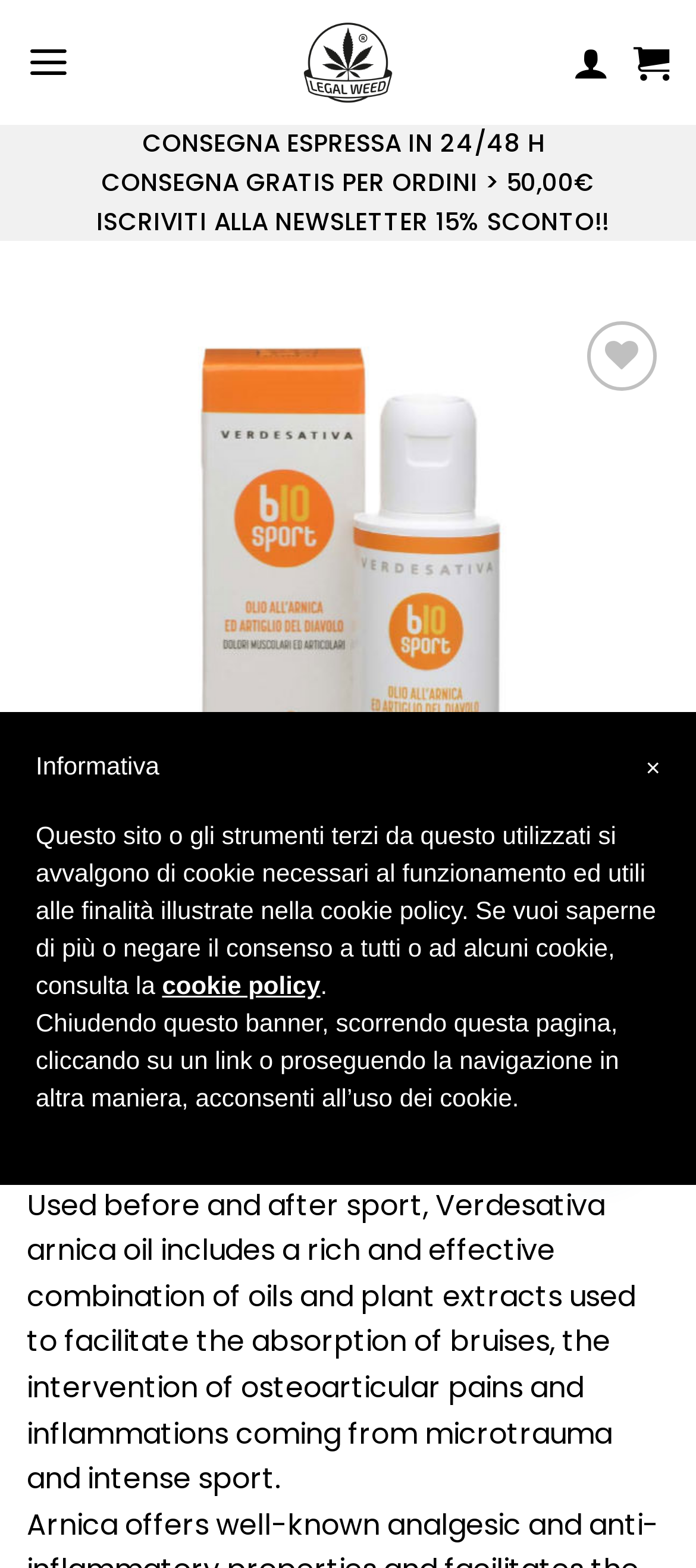Locate the bounding box coordinates of the area that needs to be clicked to fulfill the following instruction: "Click on the 'HOME' link". The coordinates should be in the format of four float numbers between 0 and 1, namely [left, top, right, bottom].

[0.038, 0.652, 0.136, 0.674]